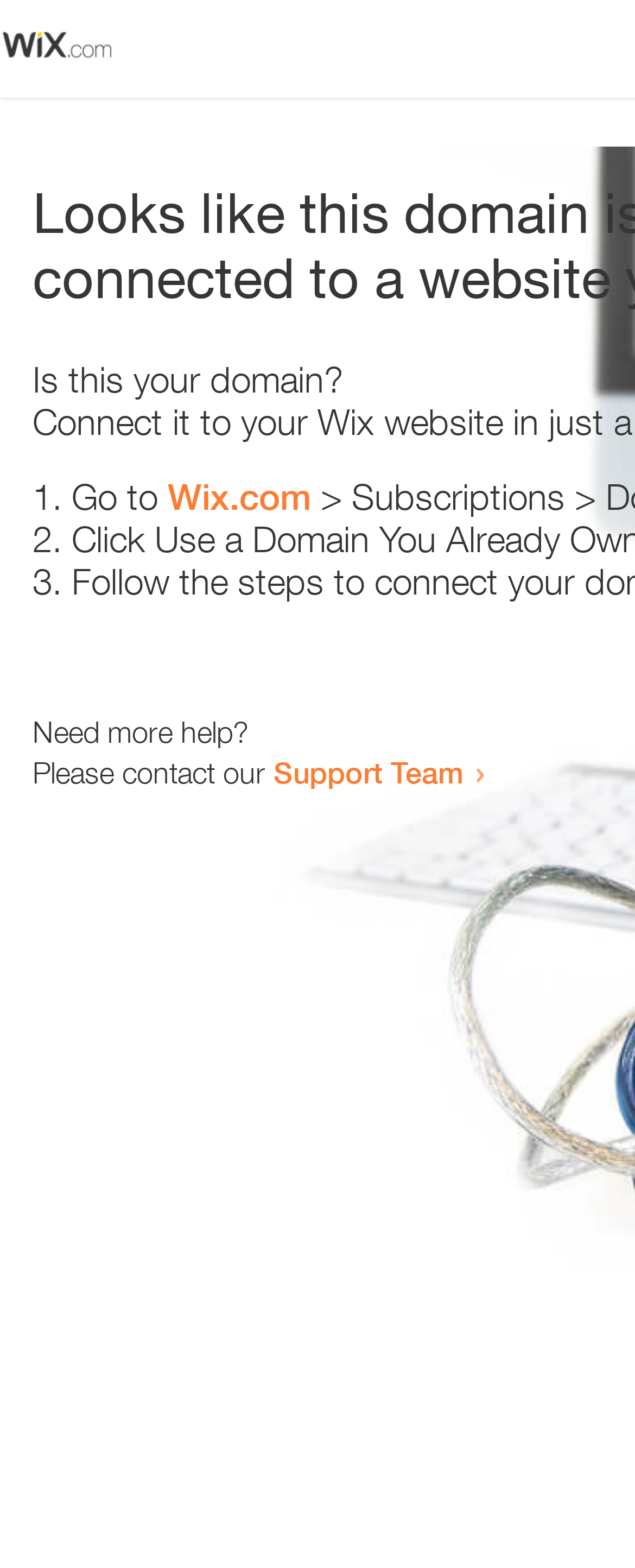Give a one-word or one-phrase response to the question:
What is the purpose of the webpage?

Error resolution